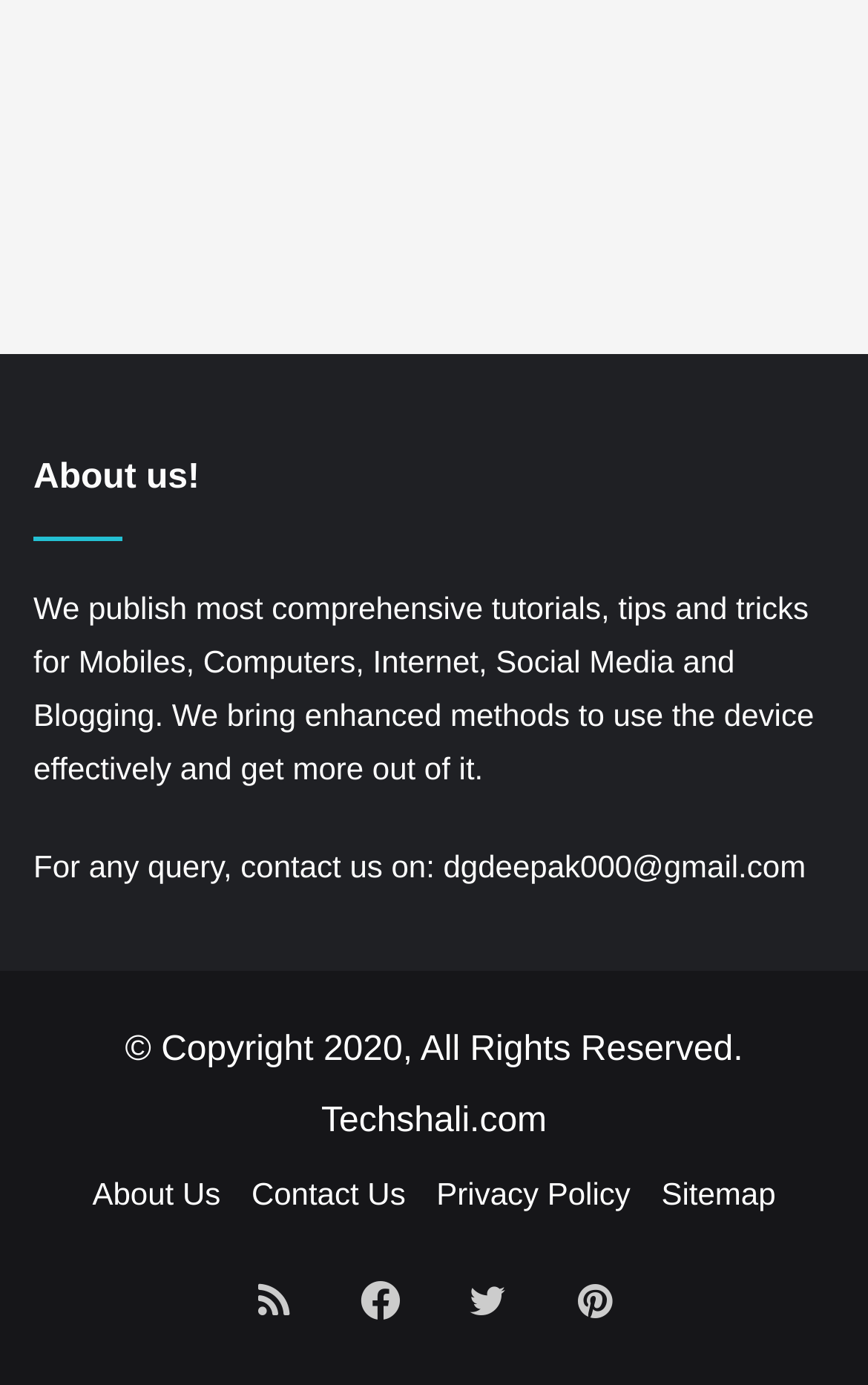Please determine the bounding box coordinates of the area that needs to be clicked to complete this task: 'View the Sitemap'. The coordinates must be four float numbers between 0 and 1, formatted as [left, top, right, bottom].

[0.762, 0.849, 0.894, 0.875]